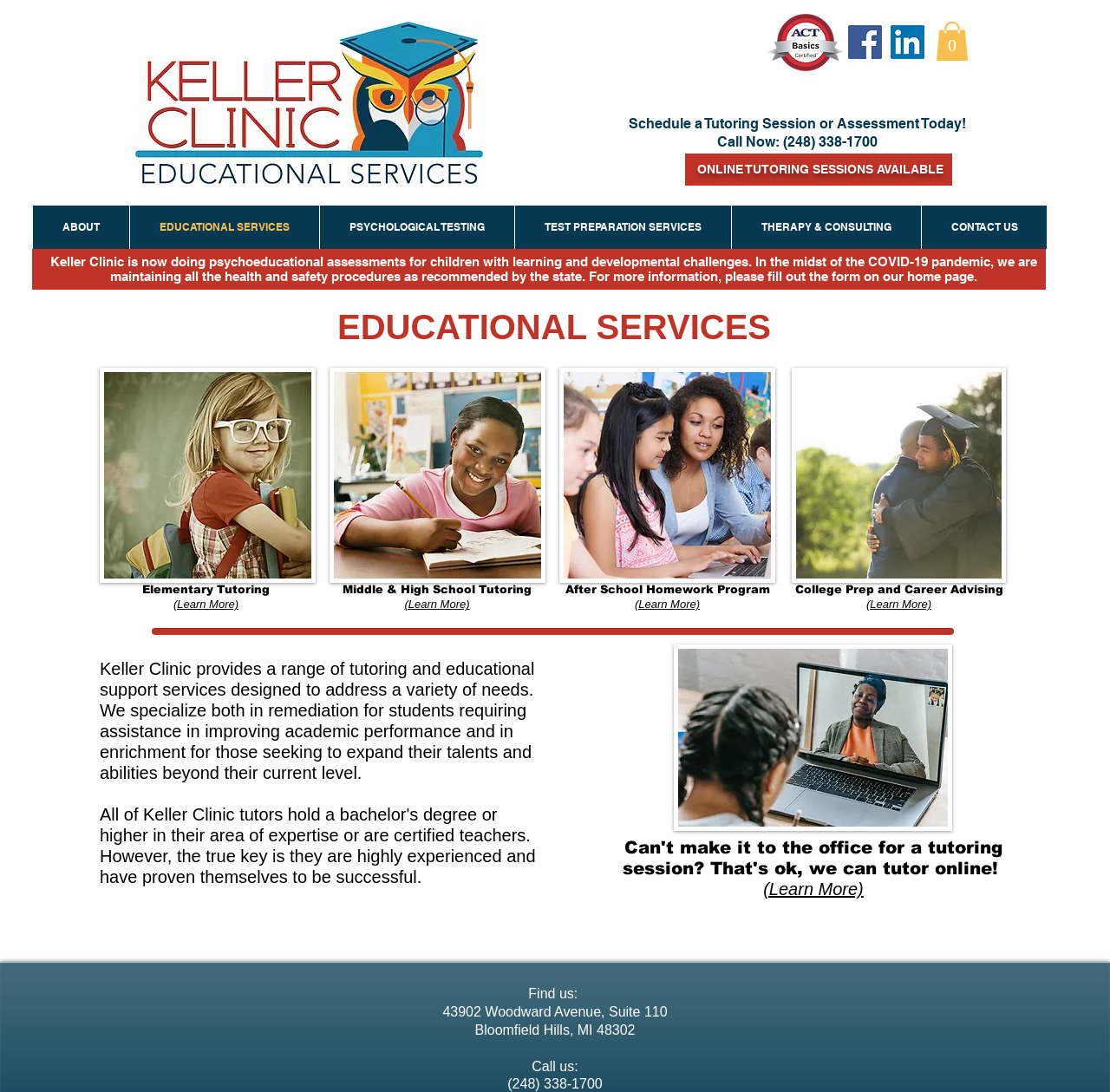Locate the bounding box coordinates of the item that should be clicked to fulfill the instruction: "View the 'Off to School' educational service".

[0.09, 0.337, 0.284, 0.534]